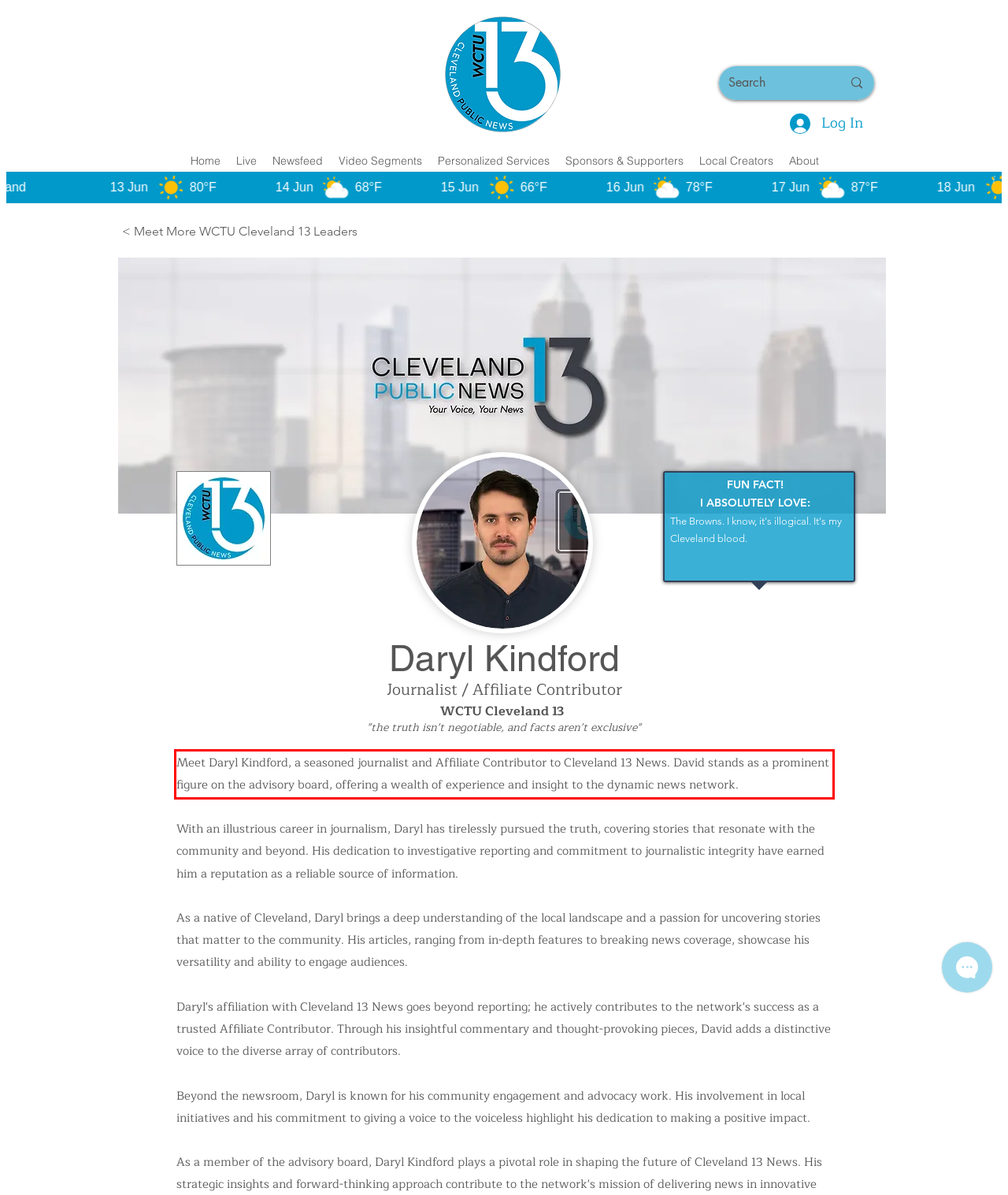Analyze the screenshot of a webpage where a red rectangle is bounding a UI element. Extract and generate the text content within this red bounding box.

Meet Daryl Kindford, a seasoned journalist and Affiliate Contributor to Cleveland 13 News. David stands as a prominent figure on the advisory board, offering a wealth of experience and insight to the dynamic news network.